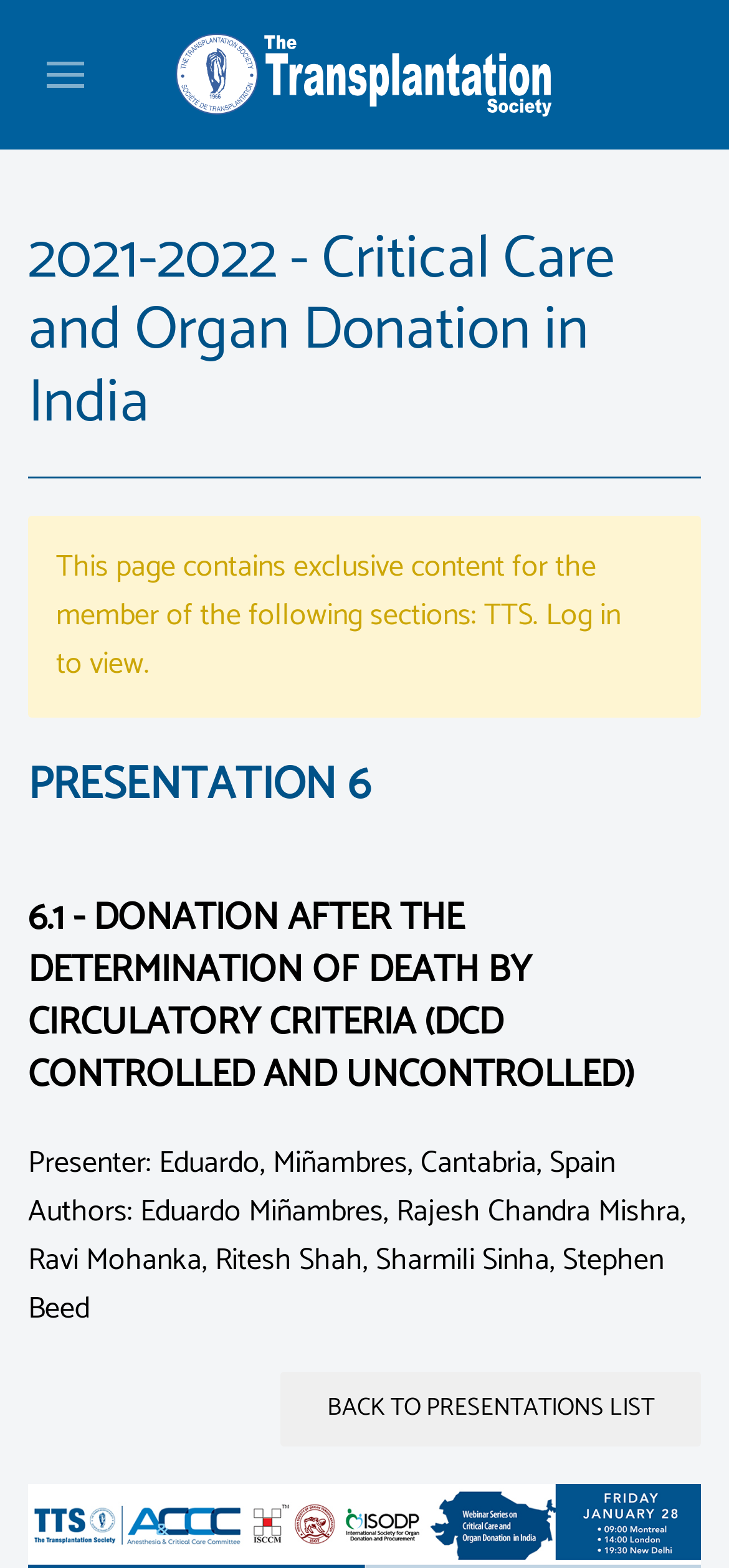Predict the bounding box of the UI element that fits this description: "Search".

None